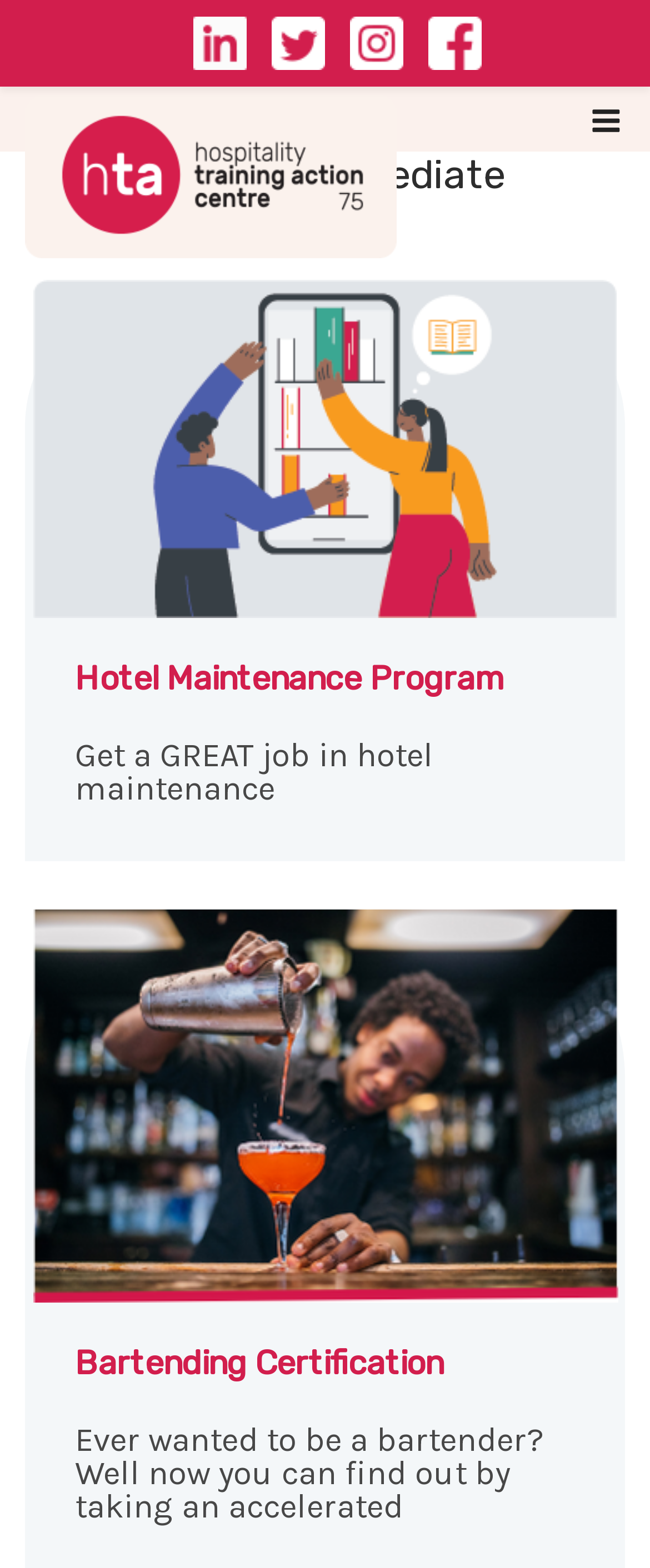What is the purpose of the 'Get a GREAT job in hotel maintenance' text?
Refer to the image and offer an in-depth and detailed answer to the question.

The purpose of the 'Get a GREAT job in hotel maintenance' text can be determined by looking at its context, which is located near the 'Hotel Maintenance Program' heading and link, suggesting that it is promoting the hotel maintenance program.